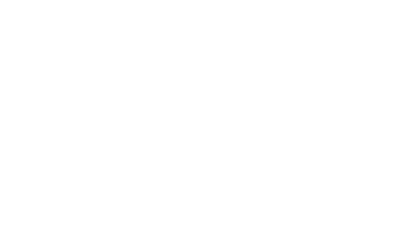Give a concise answer using one word or a phrase to the following question:
What type of audience is the feature targeting?

Technology enthusiasts and professionals